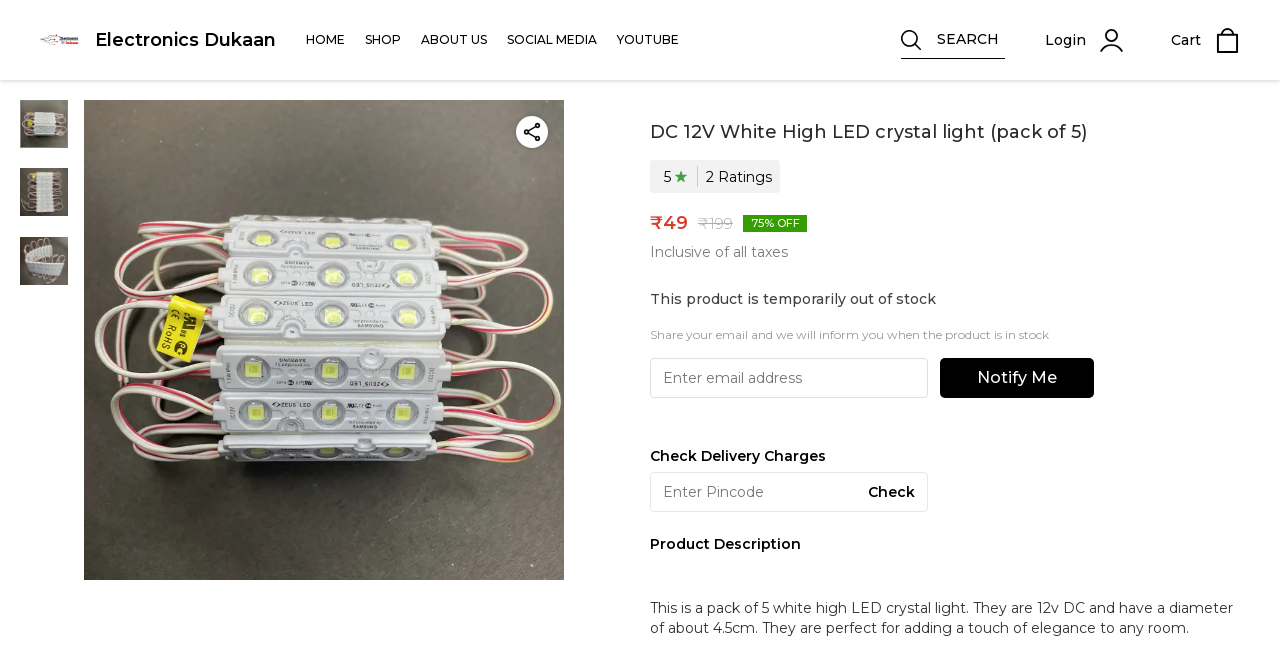Generate a thorough caption that explains the contents of the webpage.

This webpage is an online shopping page for a product called "DC 12V White High LED crystal light (pack of 5)". At the top left corner, there is a store logo image, followed by the store name "Electronics Dukaan" in text. A navigation menu is located above the product information, consisting of five text links: "HOME", "SHOP", "ABOUT US", "SOCIAL MEDIA", and "YOUTUBE".

On the top right corner, there are three icons: a search icon, a login icon, and a cart icon. Below the navigation menu, there is a large product image showcasing the LED crystal light. To the right of the product image, there are five small images, possibly representing product reviews or ratings.

The product information section is divided into several parts. At the top, there is a rating section with a "Rating Star" image and the text "Rating" followed by a rating score. Below the rating section, there is a pricing section with the original price "₹49" crossed out, a discounted price "₹199", and a discount percentage "75% OFF". 

Further down, there is a section with the text "Inclusive of all taxes" and a notification that the product is temporarily out of stock. Users can enter their email address to be notified when the product is back in stock. There is also a section to check delivery charges by entering a pincode.

At the bottom of the product information section, there is a product description with the title "Product Description" and a detailed description of the product, including its features and dimensions.